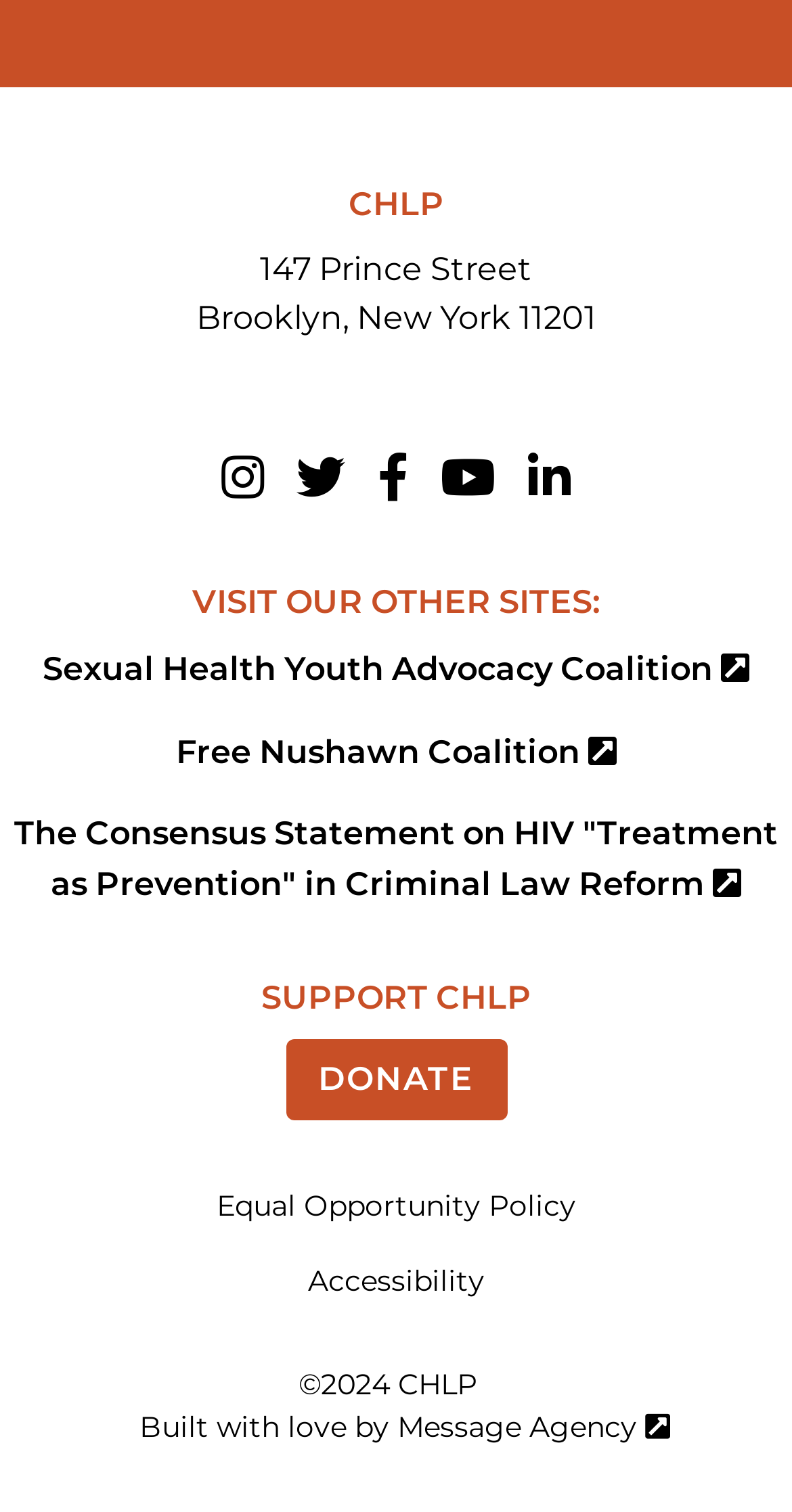Find the UI element described as: "Message Agency" and predict its bounding box coordinates. Ensure the coordinates are four float numbers between 0 and 1, [left, top, right, bottom].

[0.501, 0.932, 0.845, 0.956]